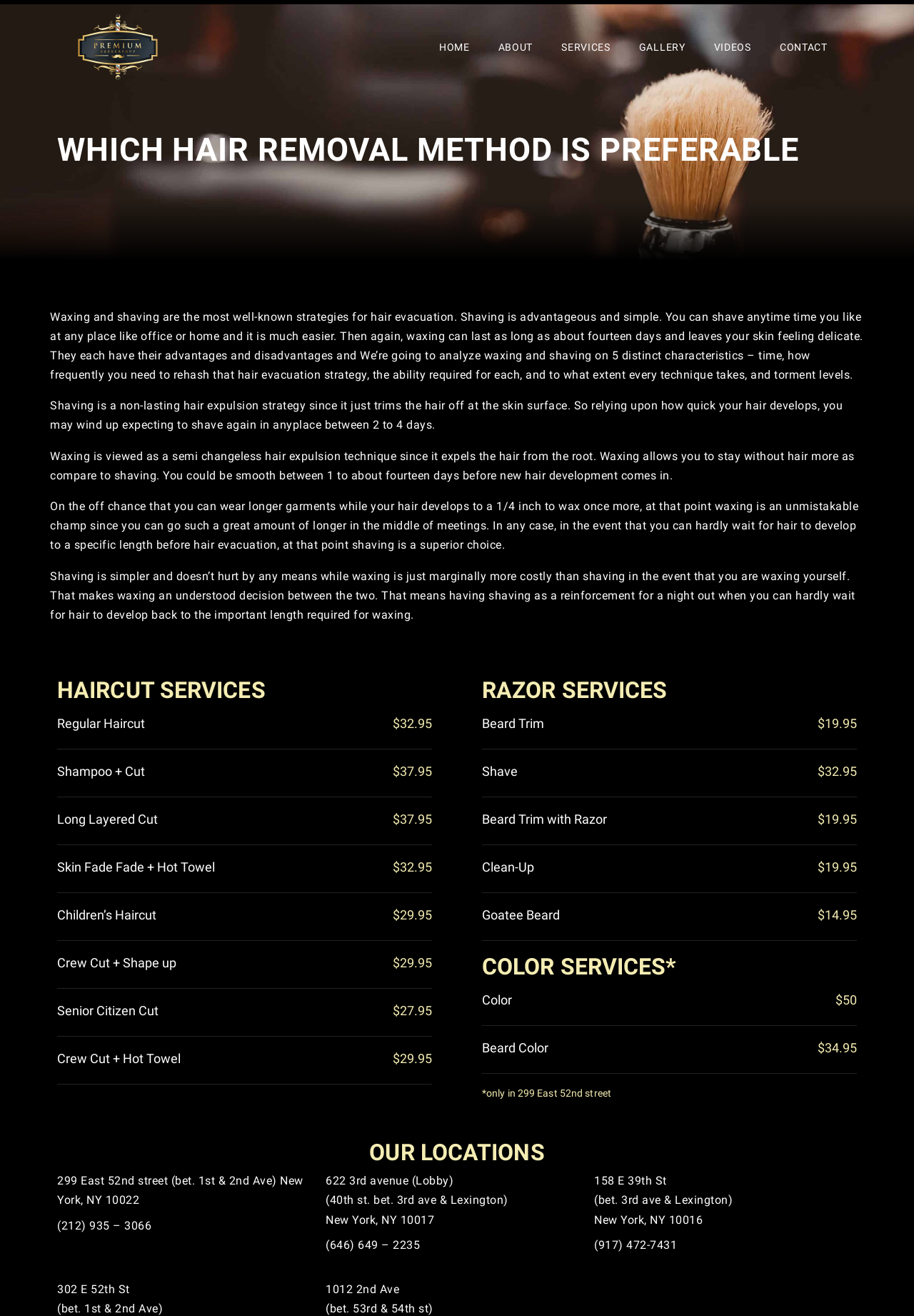Find the bounding box coordinates of the clickable area required to complete the following action: "Click on CONTACT".

[0.837, 0.023, 0.921, 0.048]